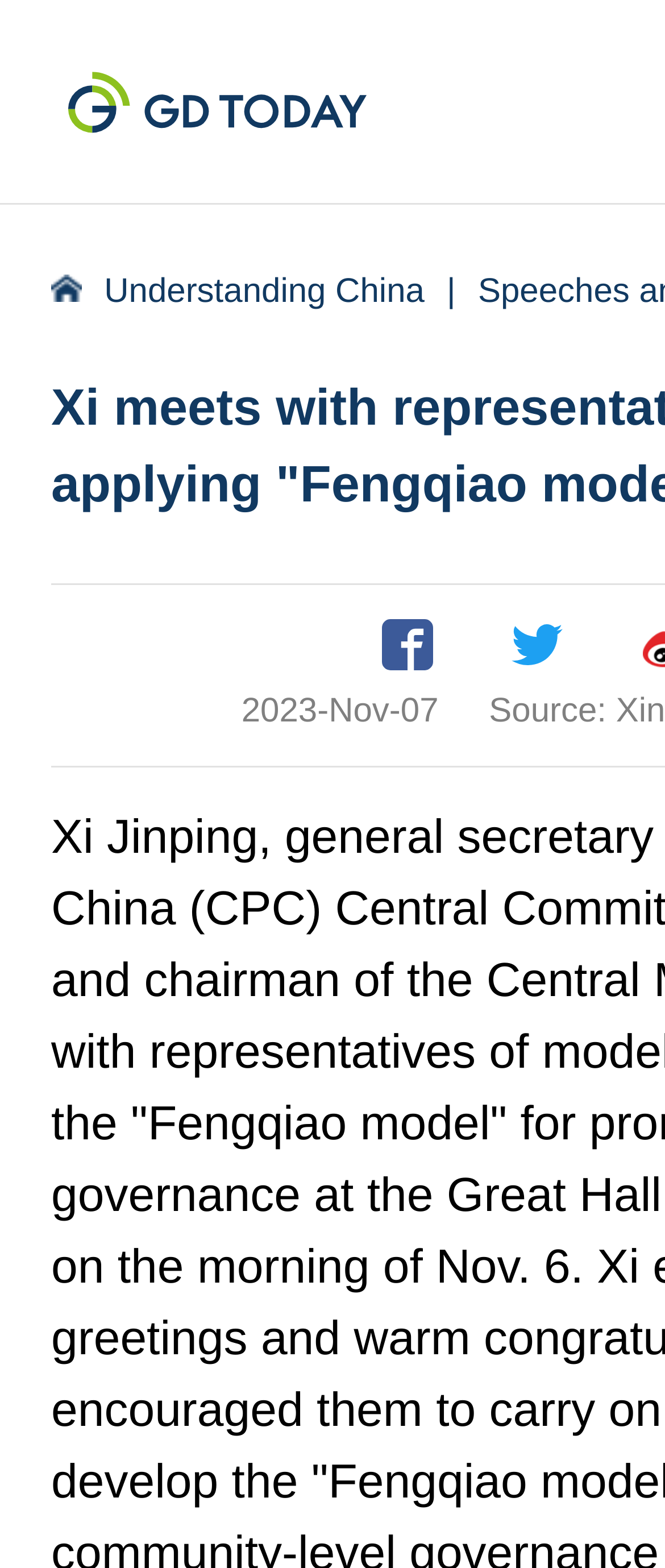Analyze and describe the webpage in a detailed narrative.

The webpage appears to be a news article or a report about a meeting between Xi Jinping, the general secretary of the Communist Party of China, and representatives of model units applying the "Fengqiao model". 

At the top of the page, there are three links: one with no text, another labeled "Understanding China", and a separator character "|" in between. The first link is positioned on the left, while the "Understanding China" link is to its right. 

Below these links, there are two social media links, "Facebook" and "Twitter", positioned side by side, with their corresponding icons. The "Facebook" link is on the left, and the "Twitter" link is on the right.

Further down, there is a date "2023-Nov-07" displayed, which likely indicates the publication date of the article.